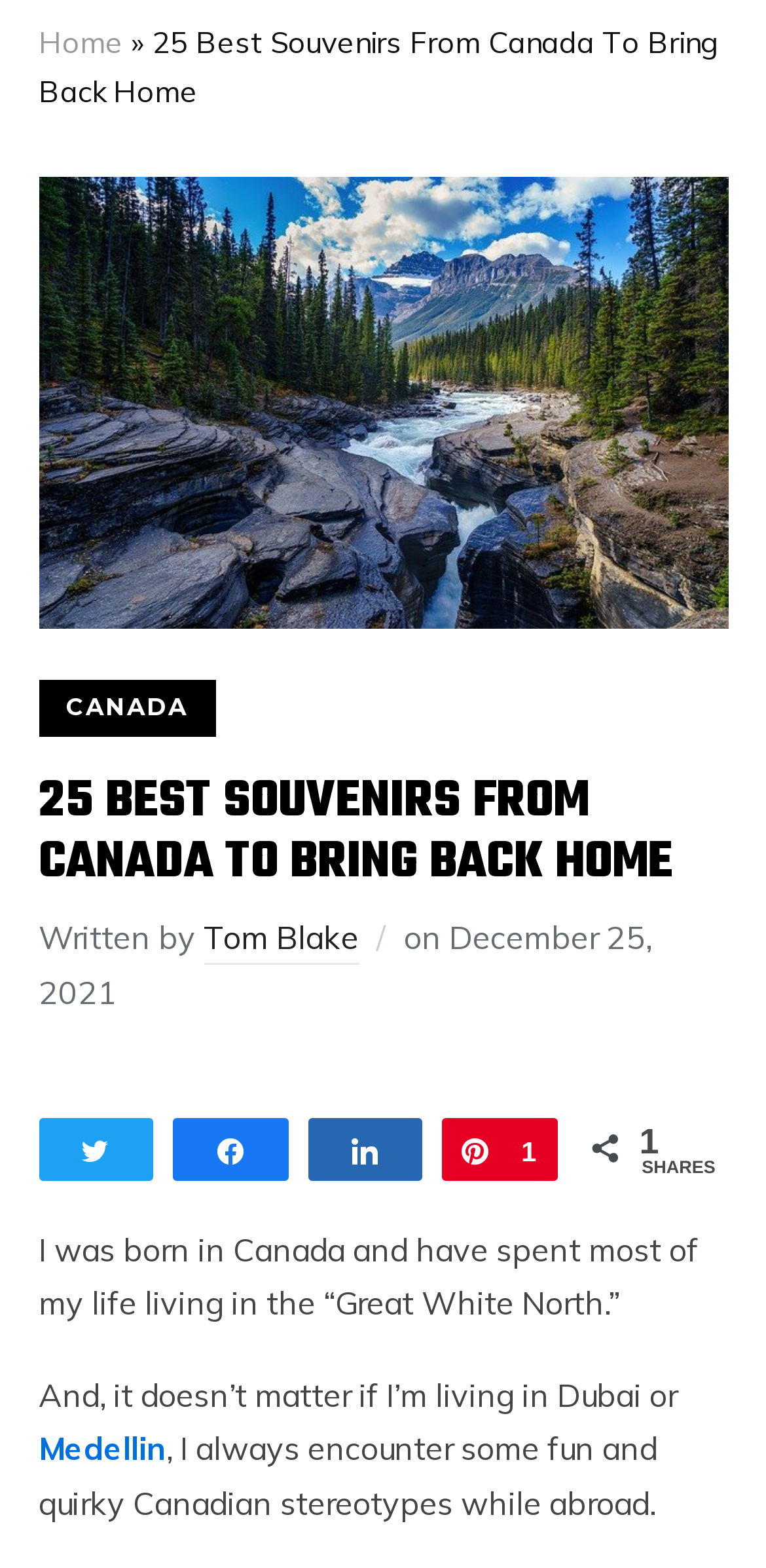Identify the bounding box coordinates for the UI element that matches this description: "Share".

[0.228, 0.714, 0.373, 0.752]